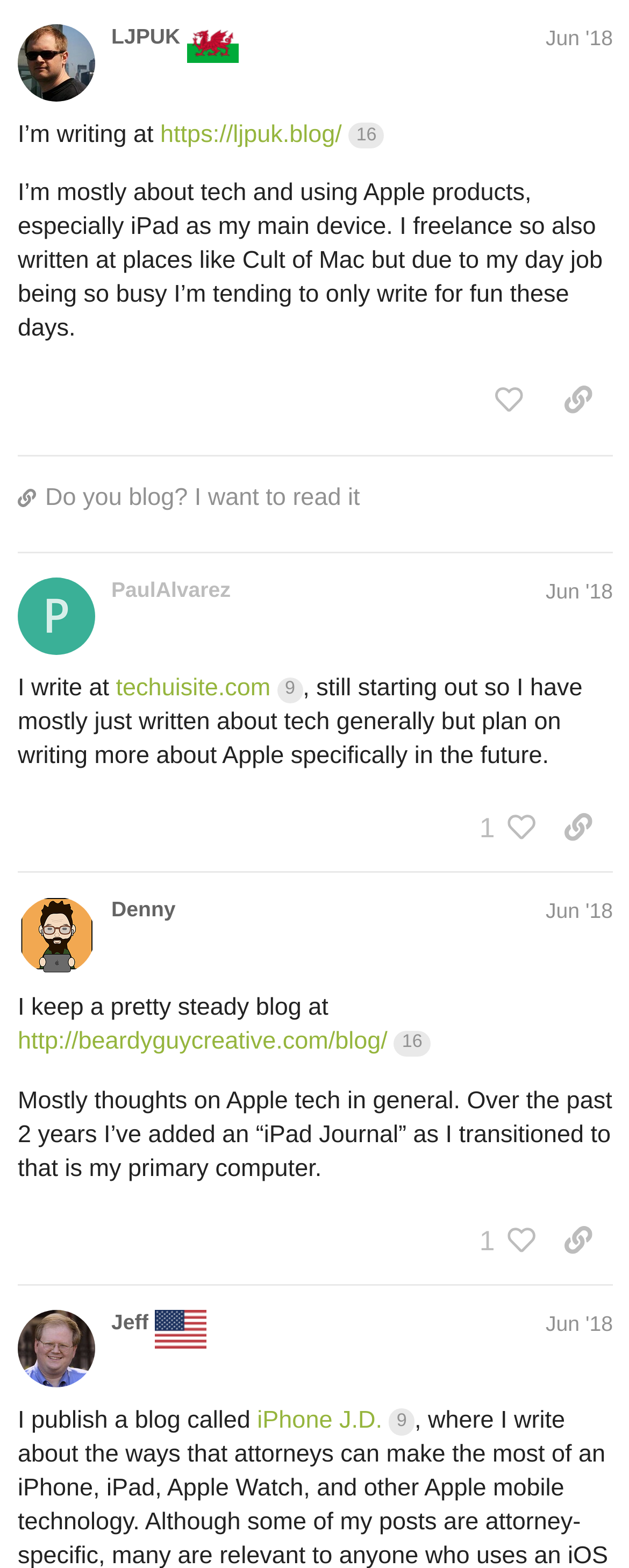Please locate the bounding box coordinates of the element that needs to be clicked to achieve the following instruction: "Copy a link to this post to clipboard". The coordinates should be four float numbers between 0 and 1, i.e., [left, top, right, bottom].

[0.864, 0.234, 0.974, 0.274]